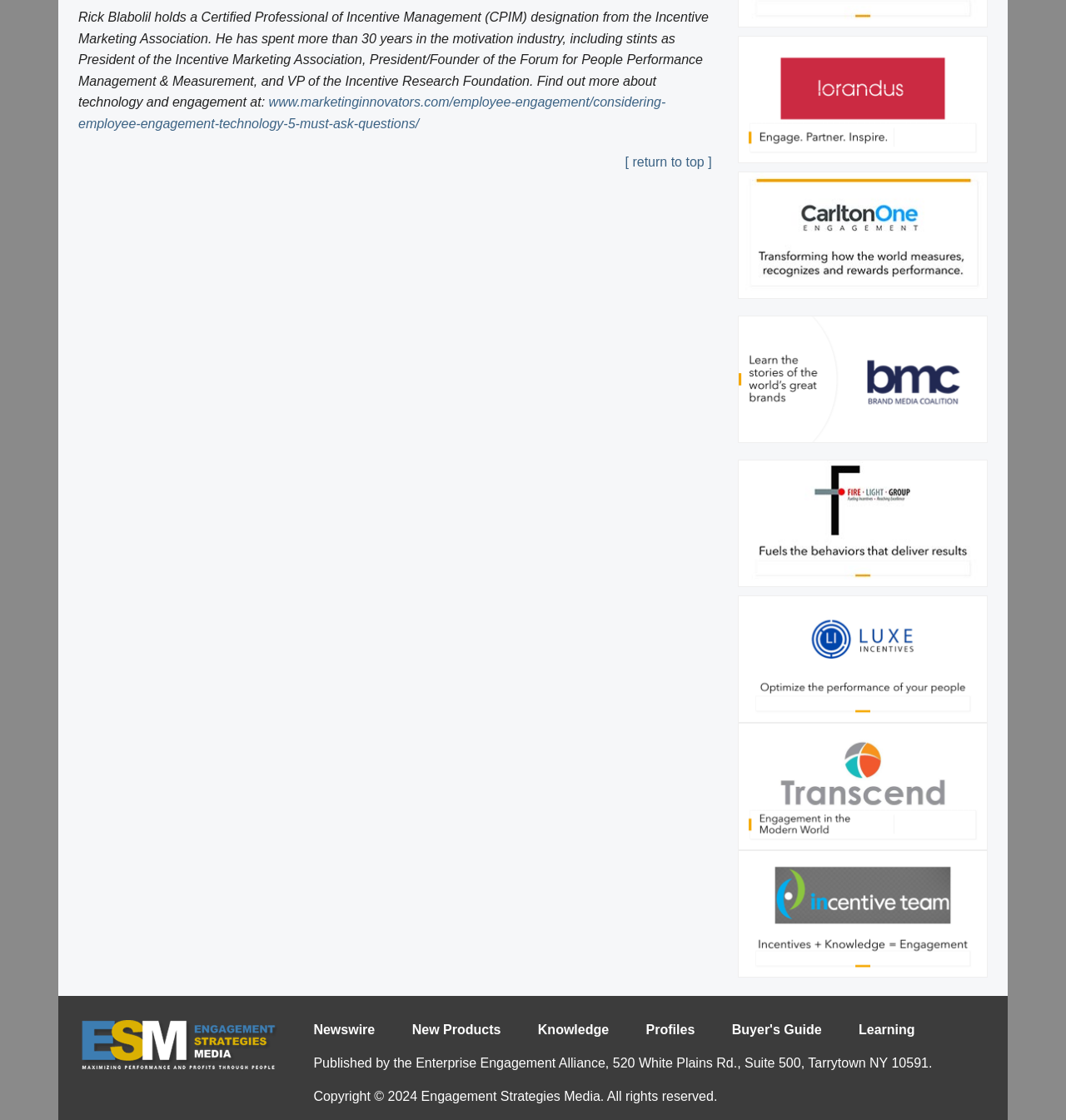Bounding box coordinates are given in the format (top-left x, top-left y, bottom-right x, bottom-right y). All values should be floating point numbers between 0 and 1. Provide the bounding box coordinate for the UI element described as: www.marketinginnovators.com/employee-engagement/considering-employee-engagement-technology-5-must-ask-questions/

[0.073, 0.085, 0.624, 0.117]